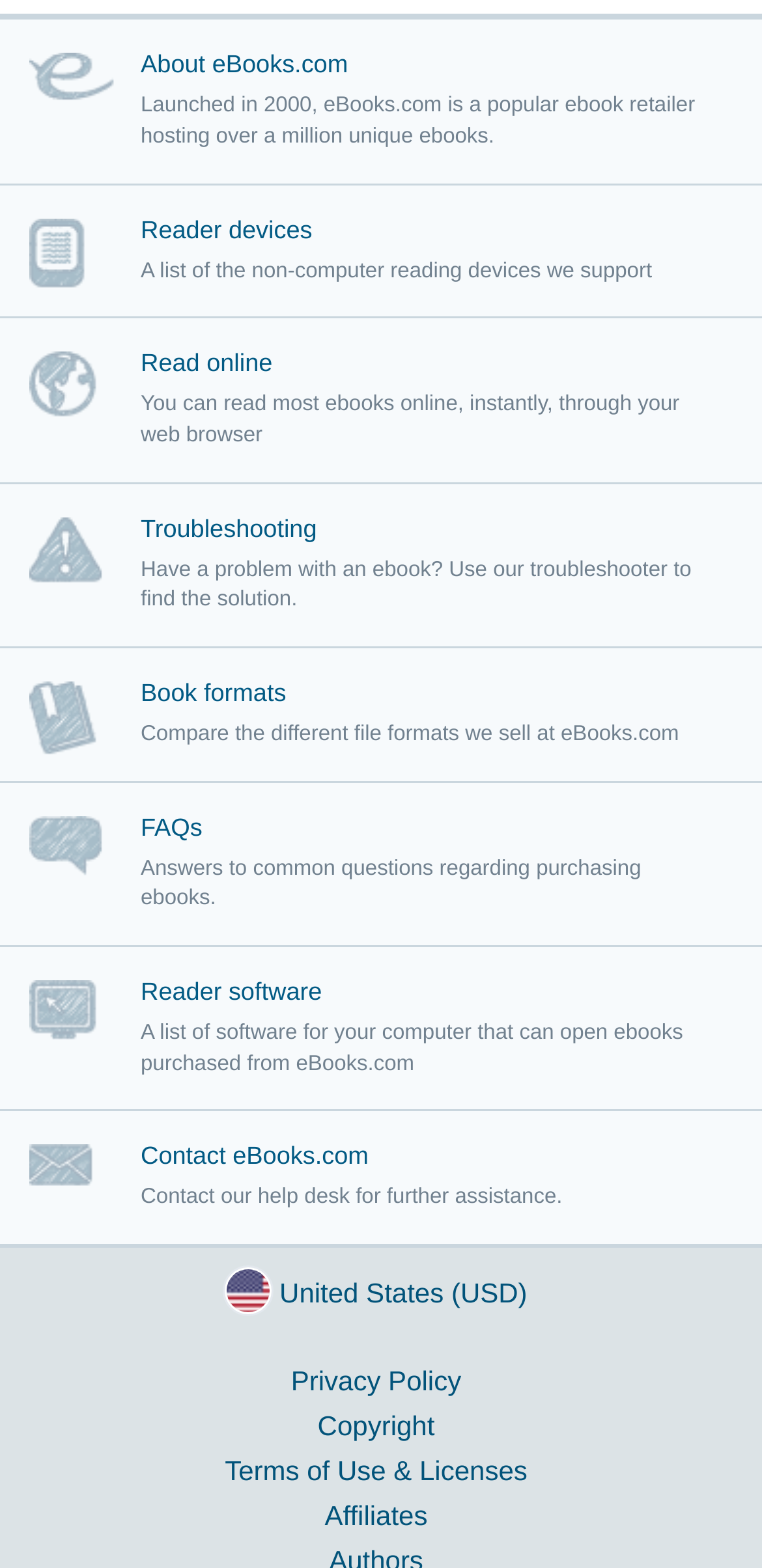From the webpage screenshot, predict the bounding box coordinates (top-left x, top-left y, bottom-right x, bottom-right y) for the UI element described here: Affiliates

[0.426, 0.956, 0.561, 0.976]